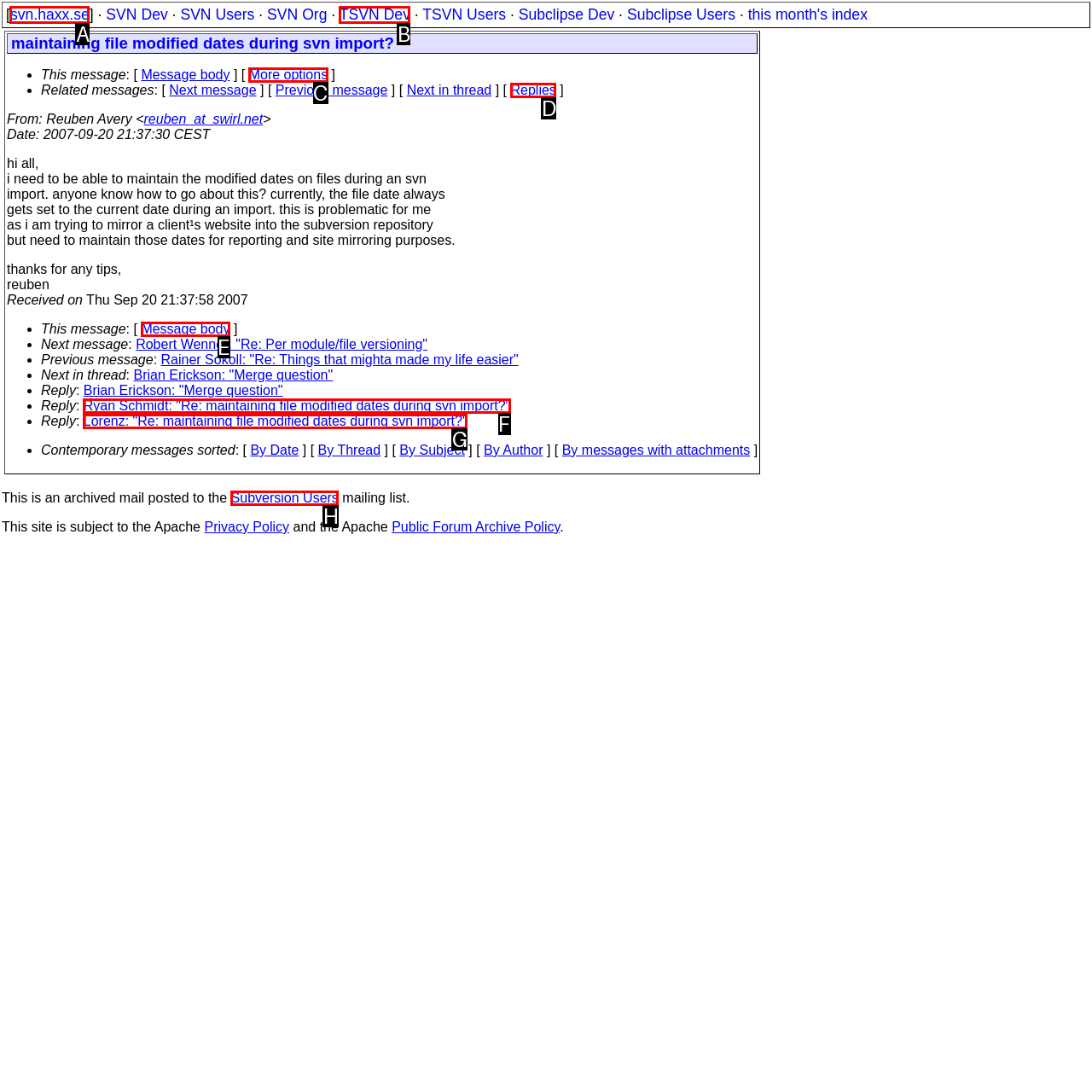Find the HTML element that matches the description: Architecture. Answer using the letter of the best match from the available choices.

None